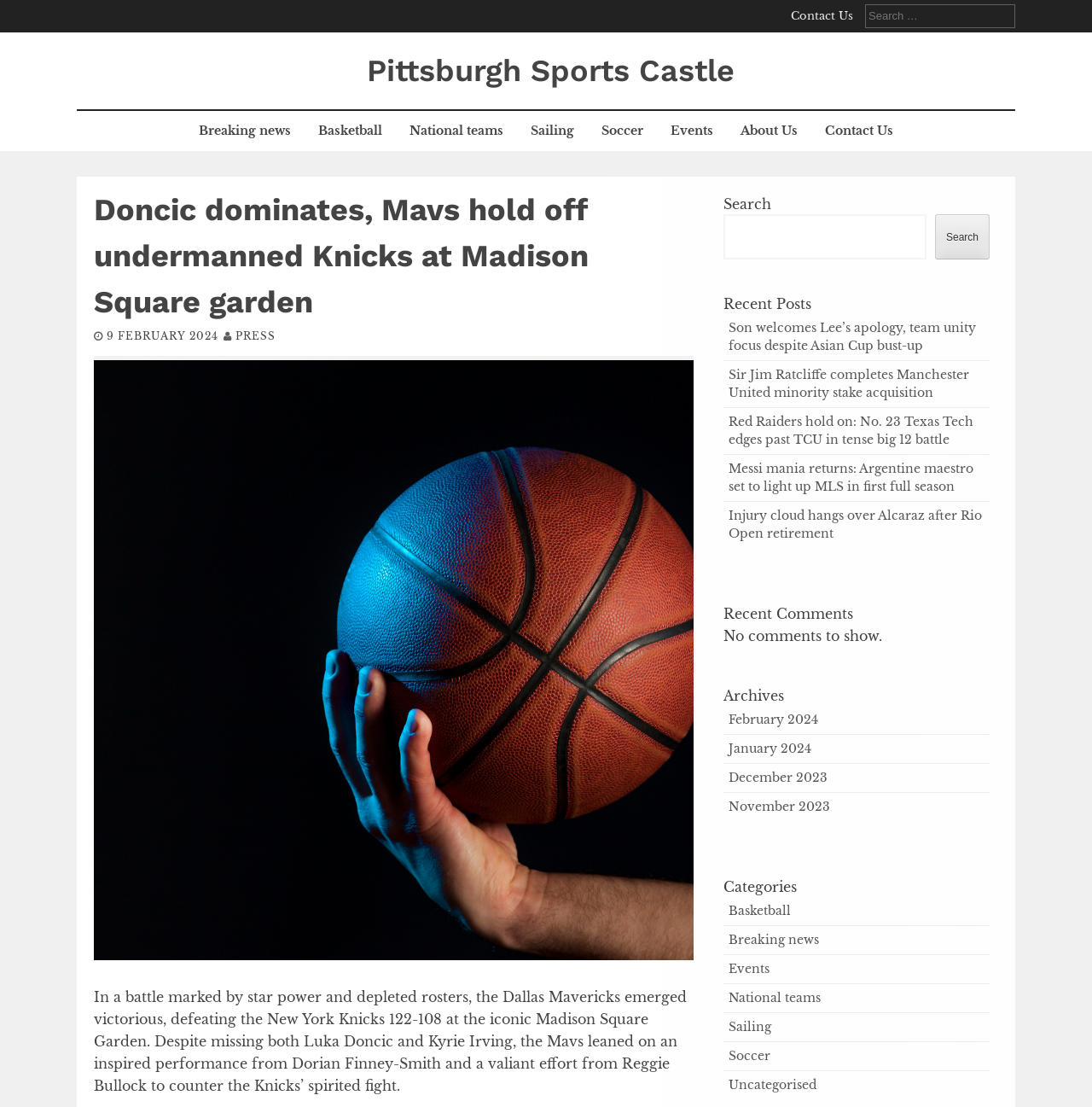Find the bounding box coordinates of the element to click in order to complete this instruction: "Browse basketball news". The bounding box coordinates must be four float numbers between 0 and 1, denoted as [left, top, right, bottom].

[0.281, 0.1, 0.36, 0.136]